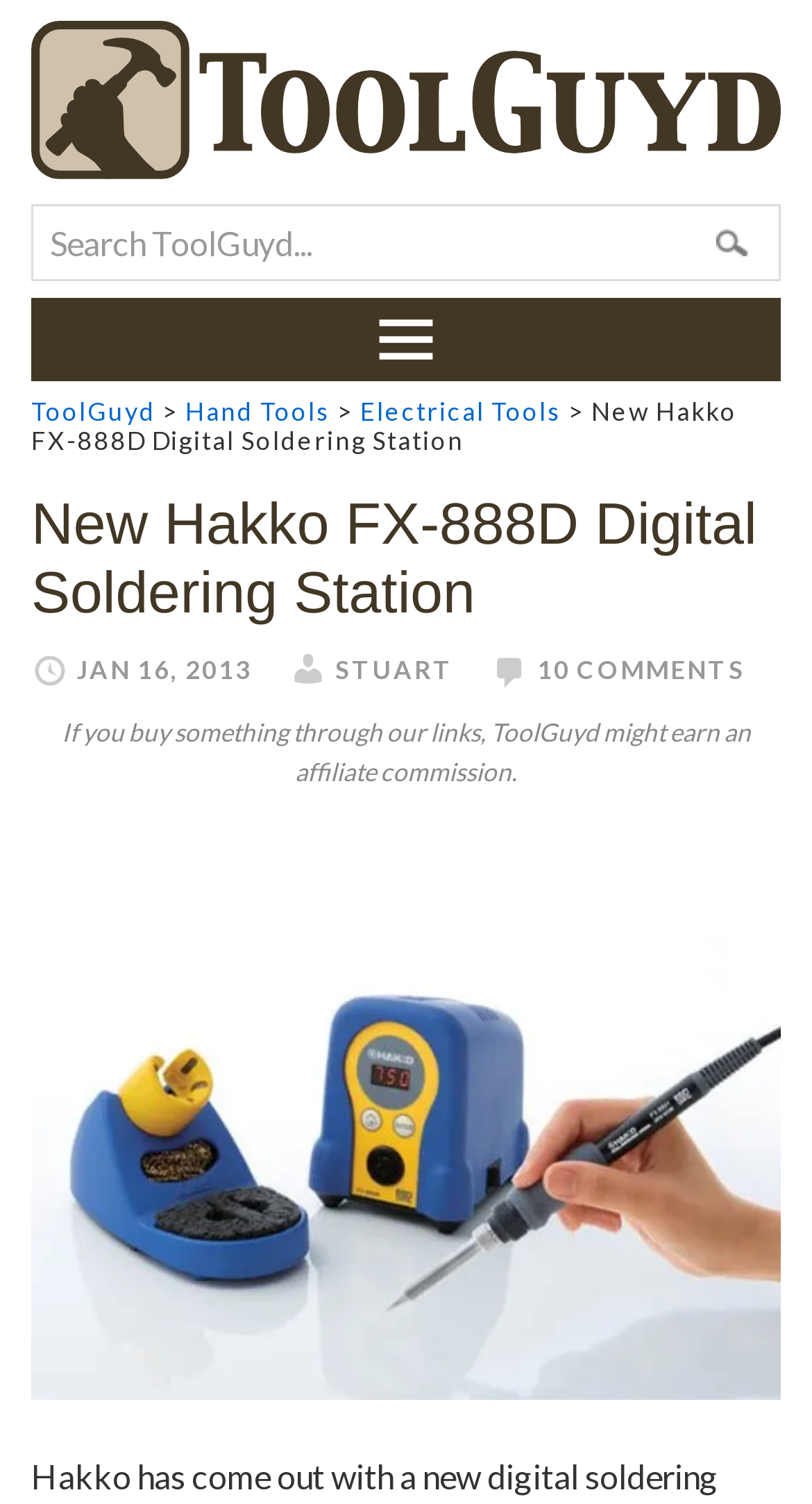Please mark the clickable region by giving the bounding box coordinates needed to complete this instruction: "View comments".

[0.662, 0.435, 0.918, 0.456]